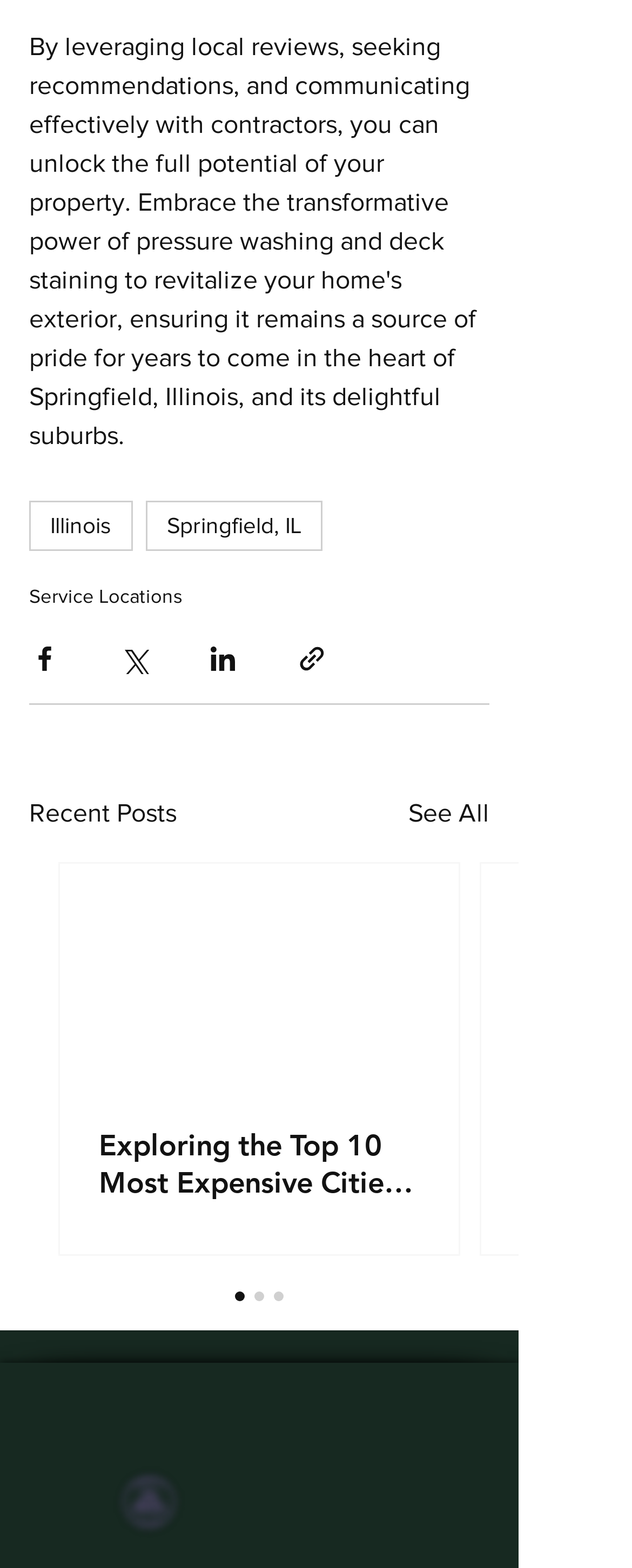Please determine the bounding box coordinates of the clickable area required to carry out the following instruction: "Go to 'Instagram'". The coordinates must be four float numbers between 0 and 1, represented as [left, top, right, bottom].

[0.315, 0.942, 0.405, 0.978]